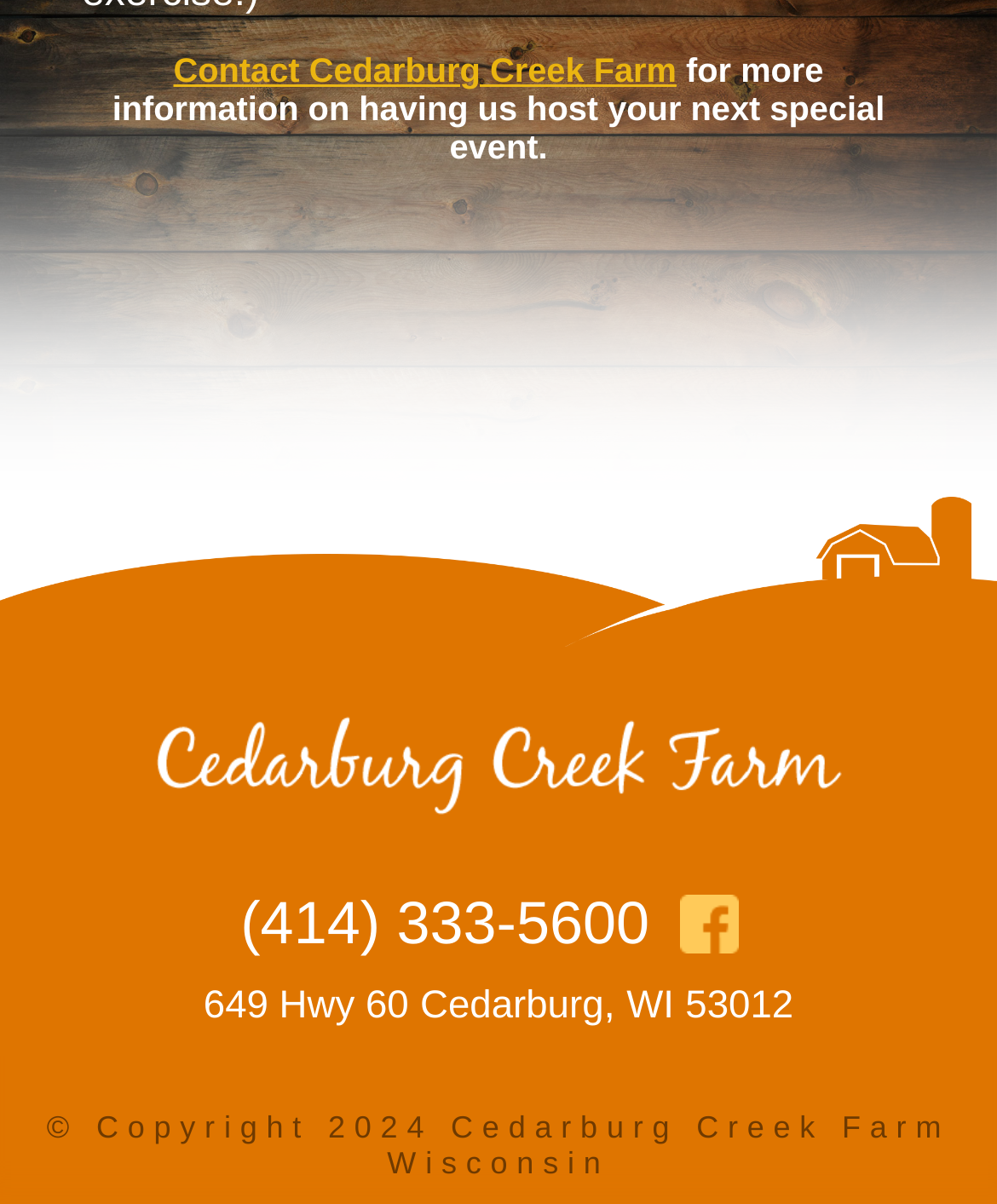Provide a single word or phrase answer to the question: 
What is the location of Cedarburg Creek Farm?

Cedarburg, Wisconsin